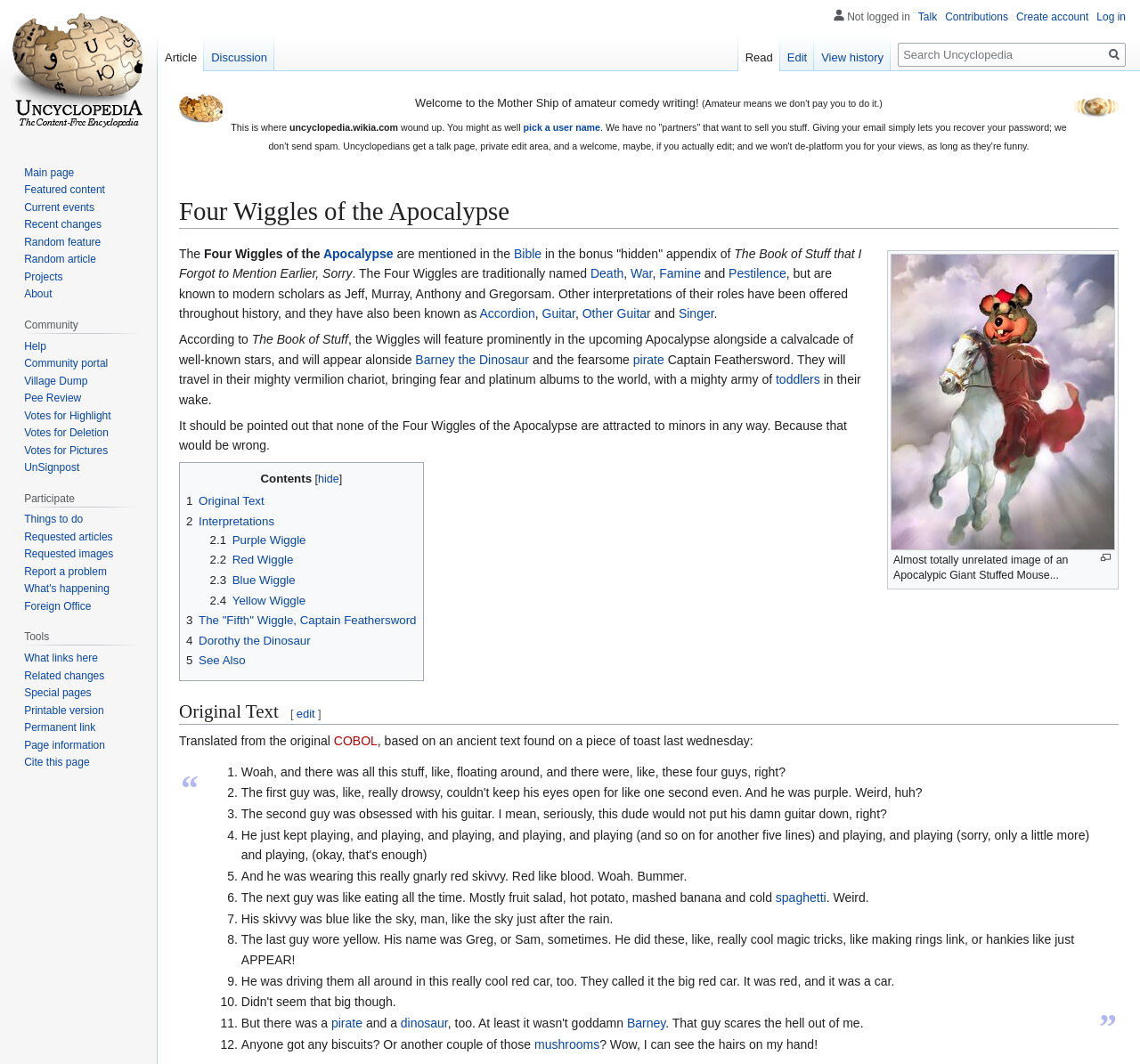What is the name of the dinosaur mentioned in the webpage?
Answer briefly with a single word or phrase based on the image.

Dorothy the Dinosaur